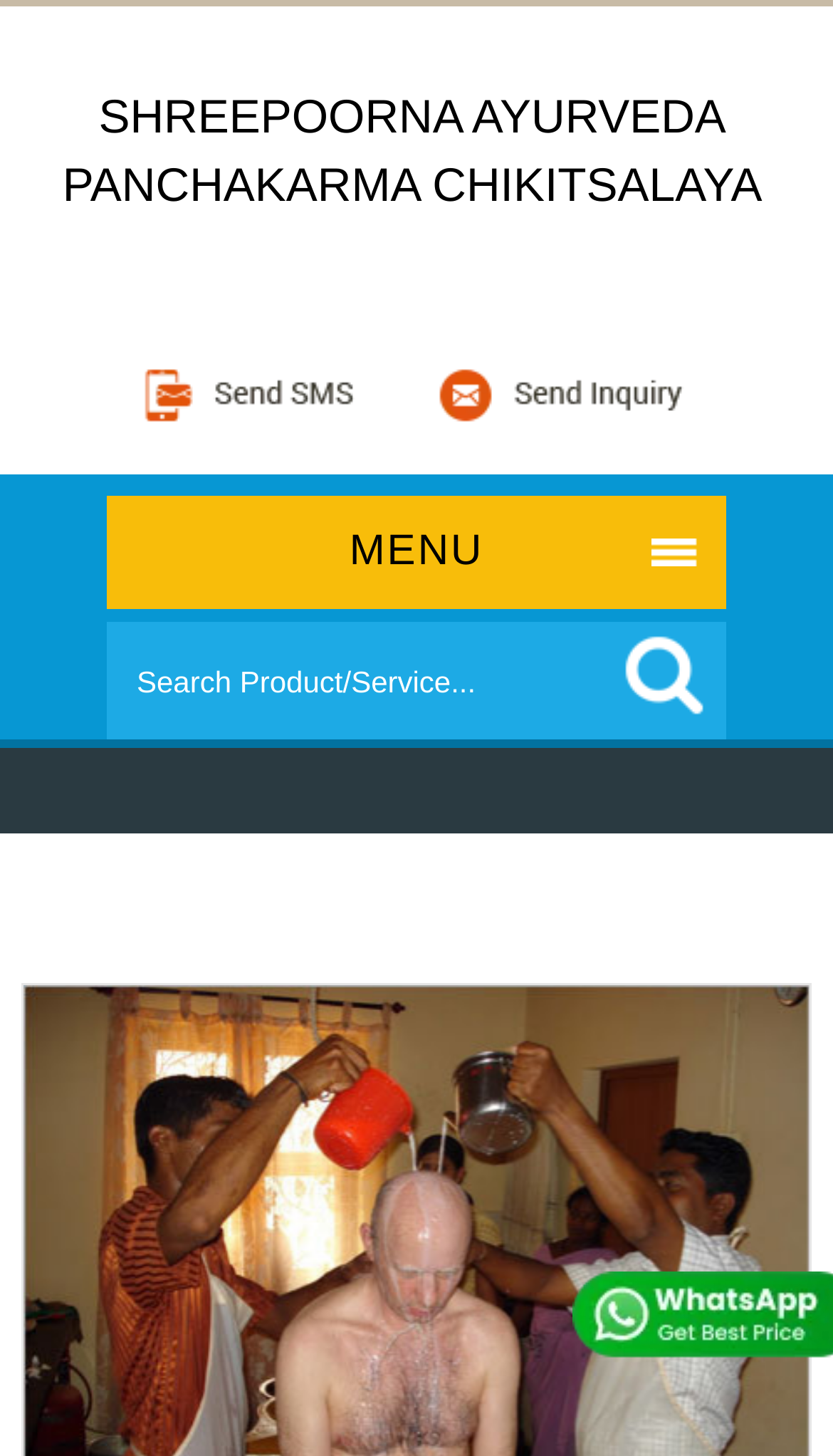Given the element description, predict the bounding box coordinates in the format (top-left x, top-left y, bottom-right x, bottom-right y), using floating point numbers between 0 and 1: SHREEPOORNA AYURVEDA PANCHAKARMA CHIKITSALAYA

[0.075, 0.062, 0.915, 0.145]